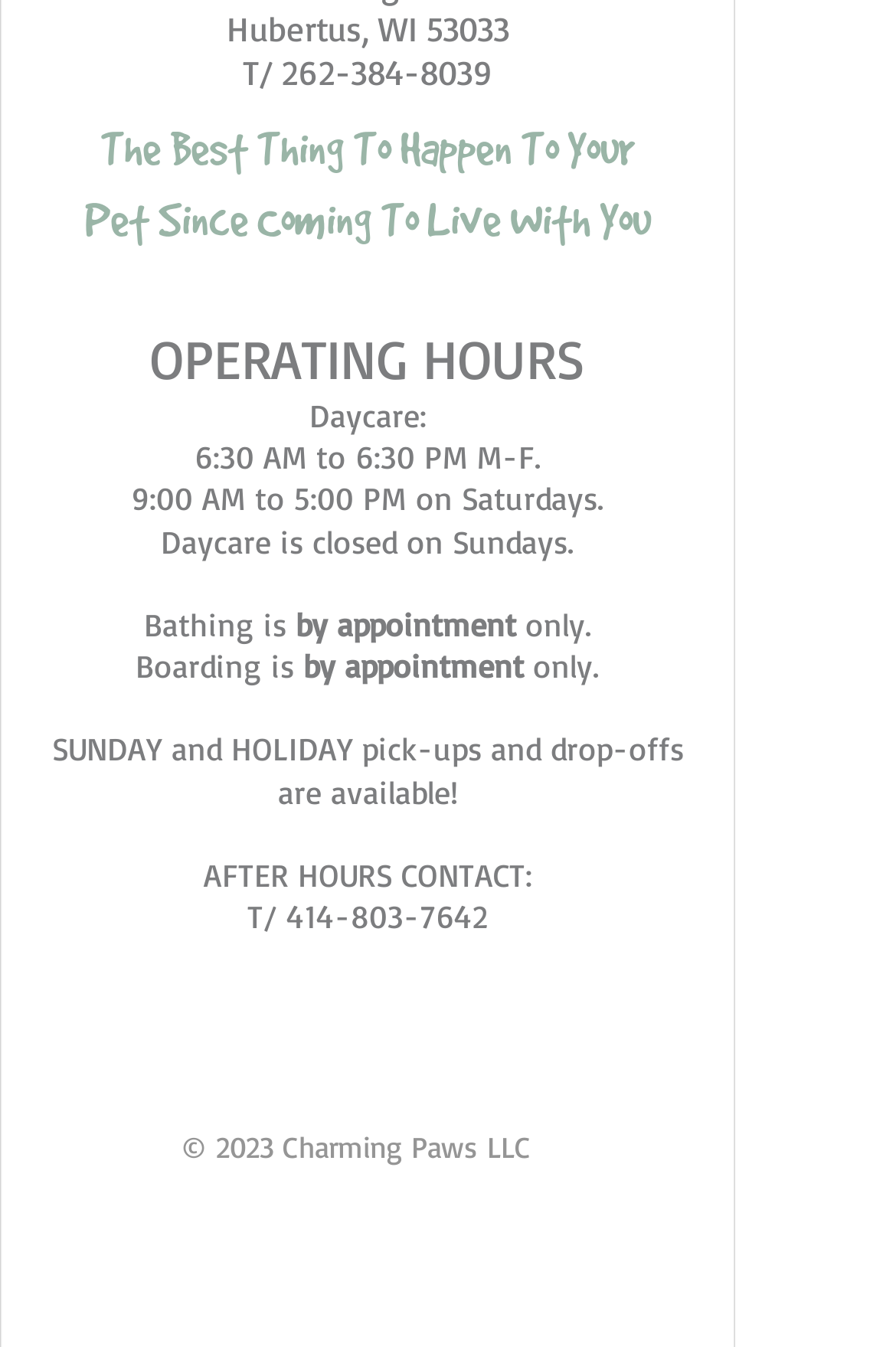Based on the description "aria-label="Grey Instagram Icon"", find the bounding box of the specified UI element.

[0.418, 0.756, 0.508, 0.816]